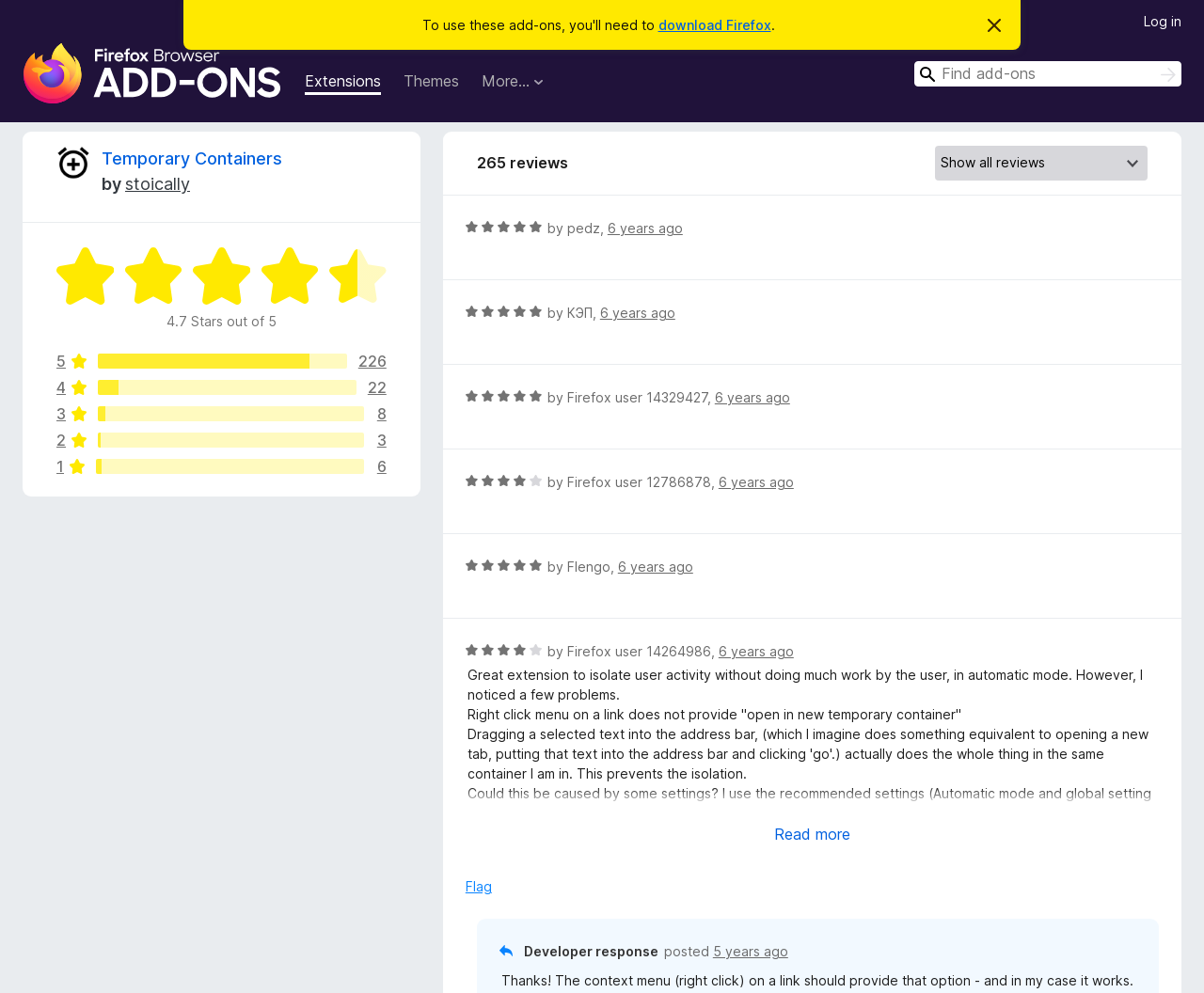Reply to the question below using a single word or brief phrase:
What is the rating of Temporary Containers?

4.7 out of 5